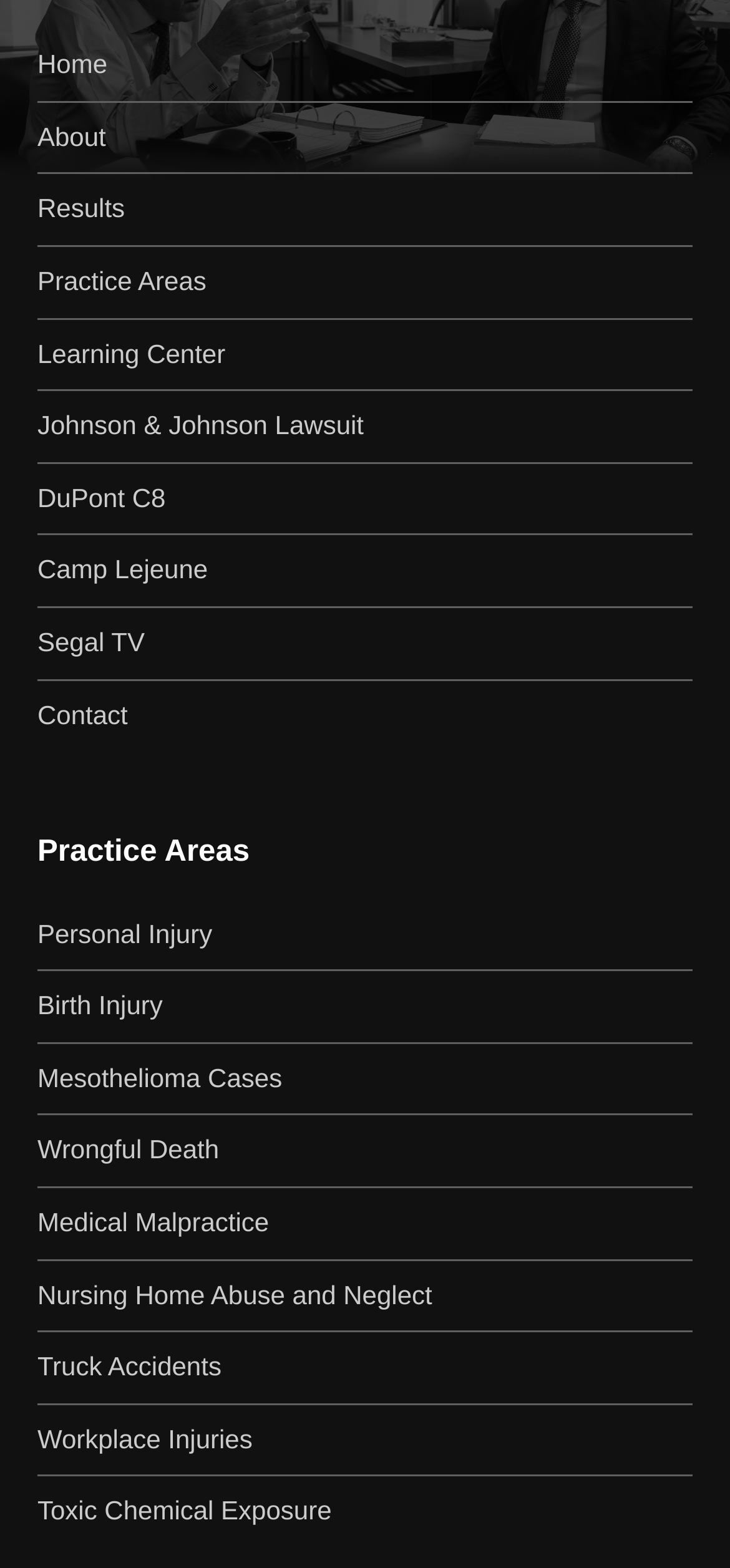Given the description Toxic Chemical Exposure, predict the bounding box coordinates of the UI element. Ensure the coordinates are in the format (top-left x, top-left y, bottom-right x, bottom-right y) and all values are between 0 and 1.

[0.051, 0.954, 0.454, 0.973]